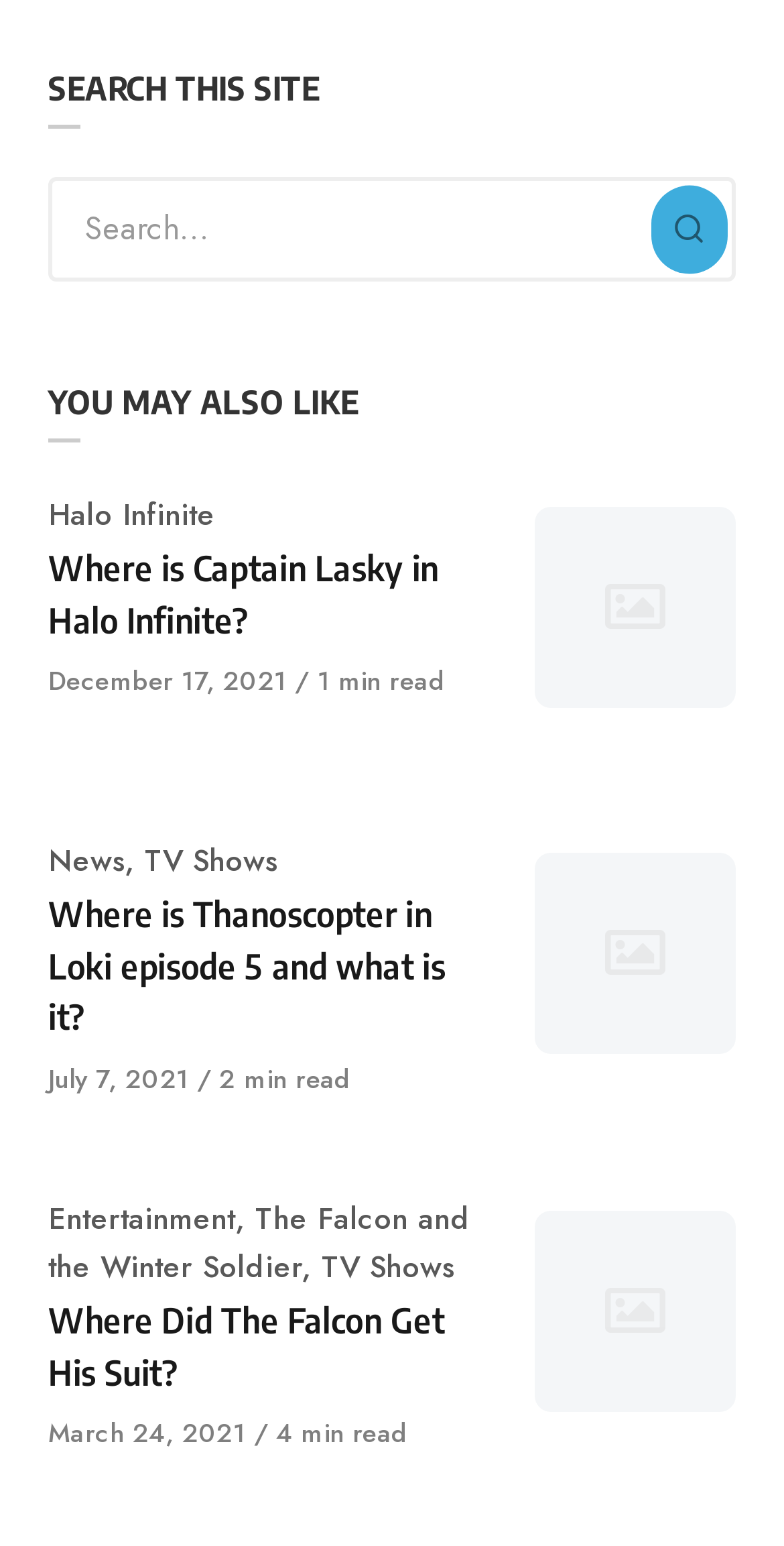Find the bounding box coordinates of the clickable area that will achieve the following instruction: "Visit the main page".

None